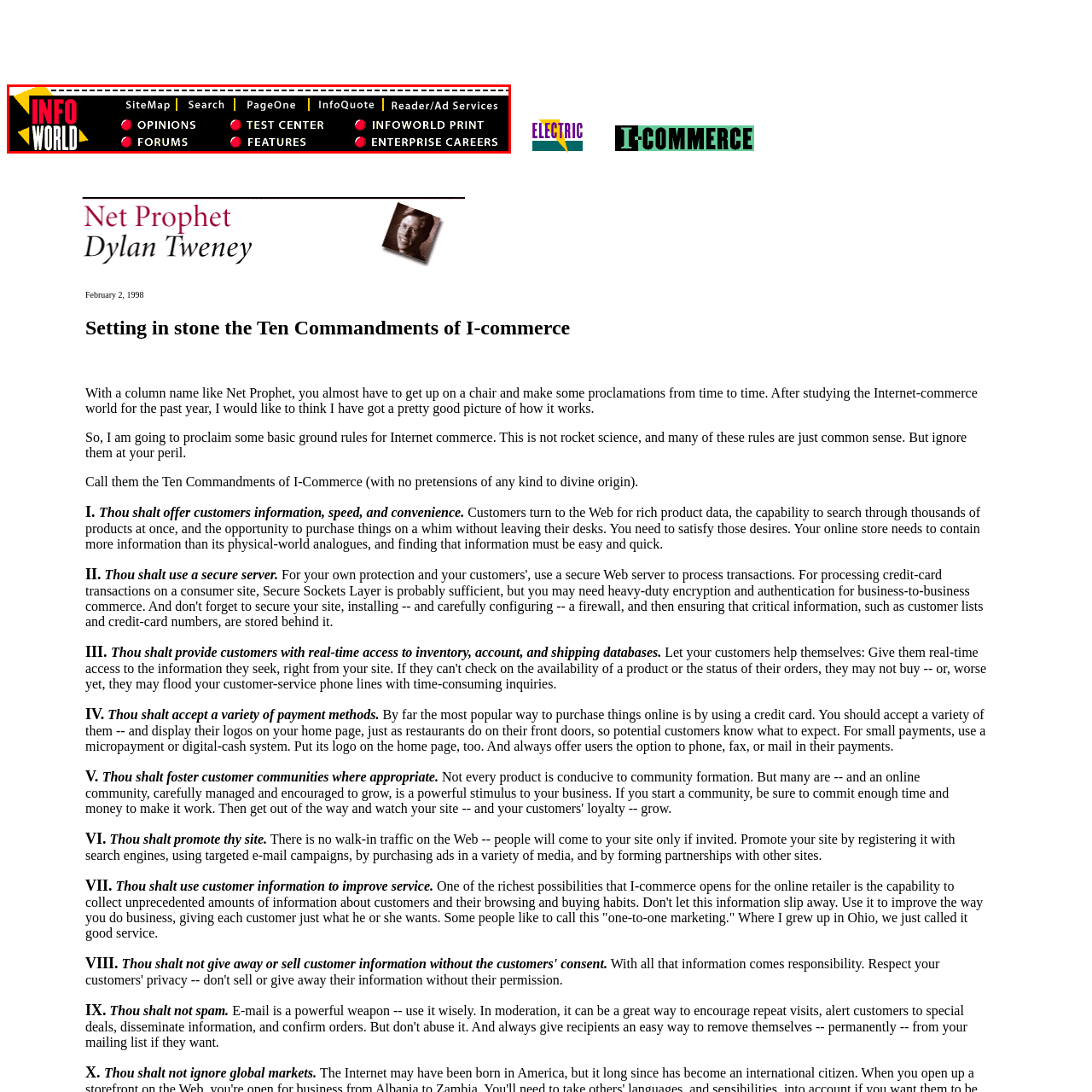Refer to the image within the red box and answer the question concisely with a single word or phrase: What is the target audience of InfoWorld?

Tech professionals and enthusiasts